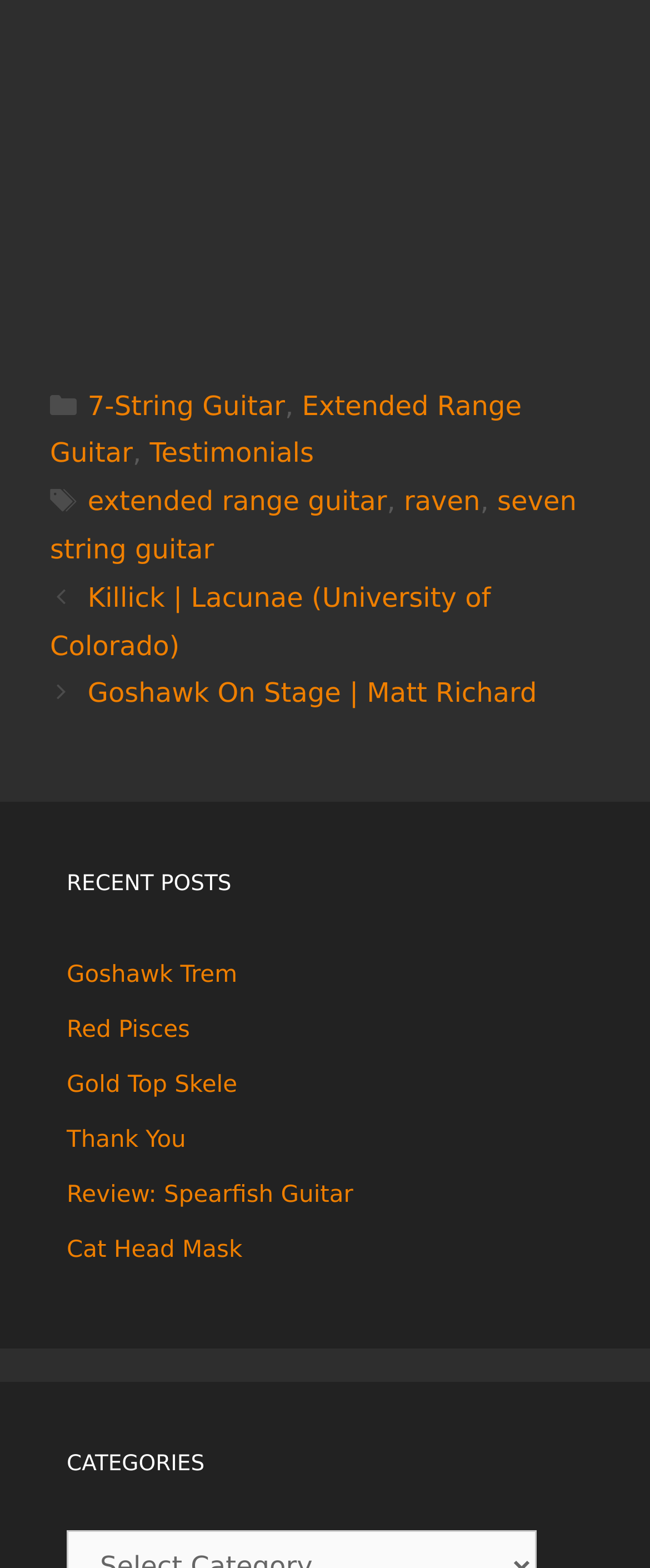What is the category of the guitar mentioned?
Using the visual information, respond with a single word or phrase.

7-String Guitar